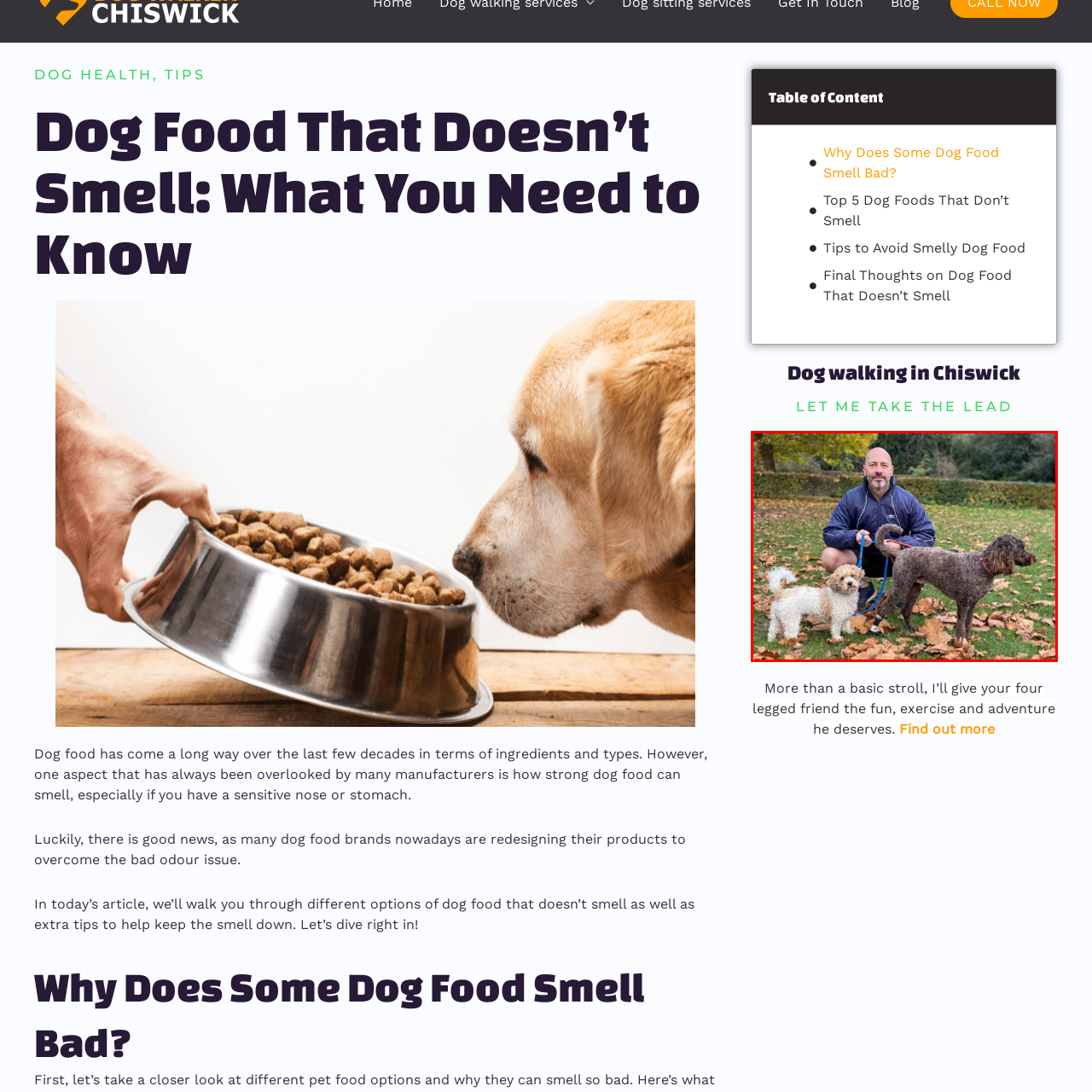How many dogs are in the scene?
Observe the image highlighted by the red bounding box and answer the question comprehensively.

The caption explicitly mentions that the man is holding the leashes of two dogs, a smaller Maltipoo and a larger Labradoodle, indicating that there are two dogs in the scene.